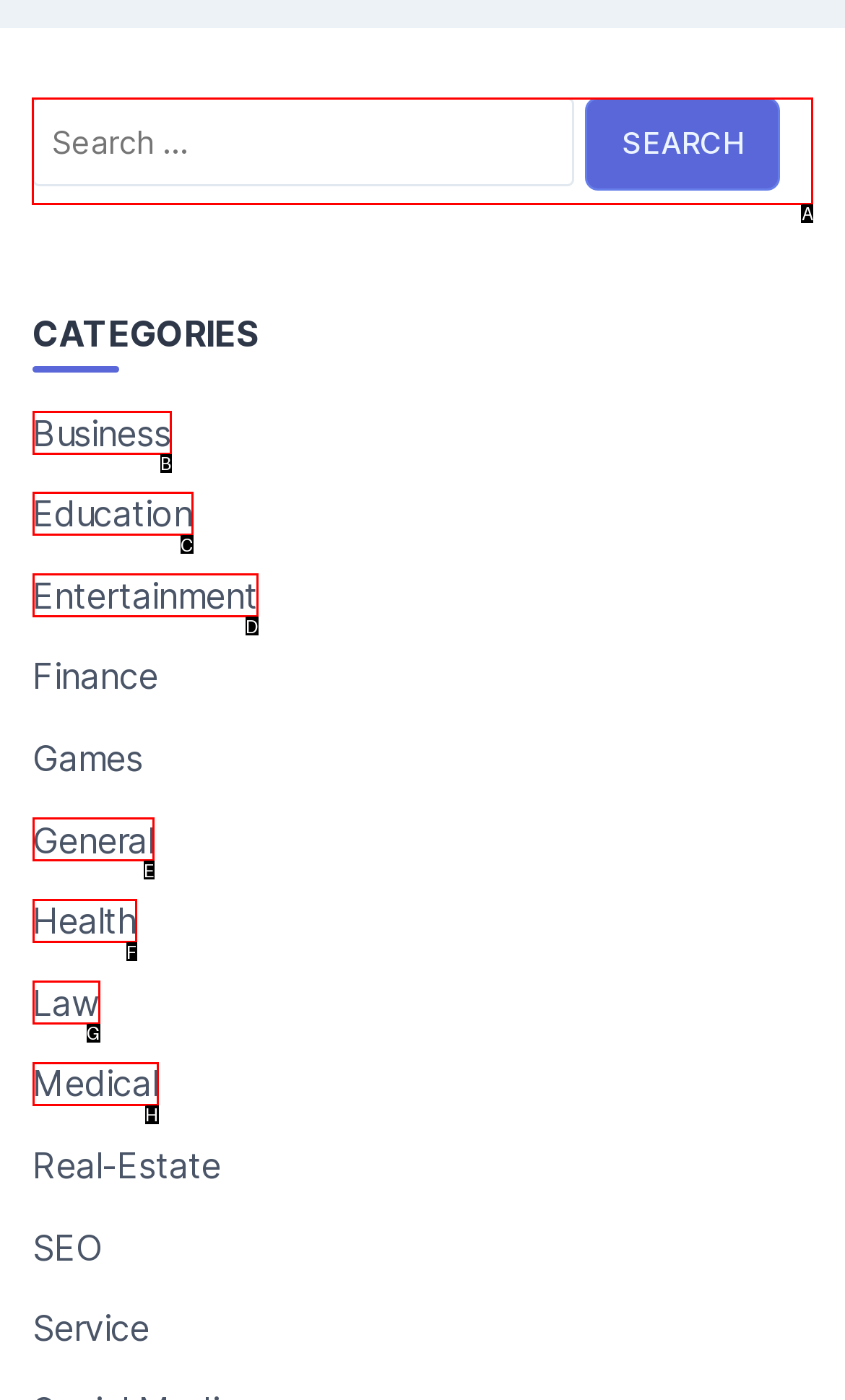Specify the letter of the UI element that should be clicked to achieve the following: Search for something
Provide the corresponding letter from the choices given.

A